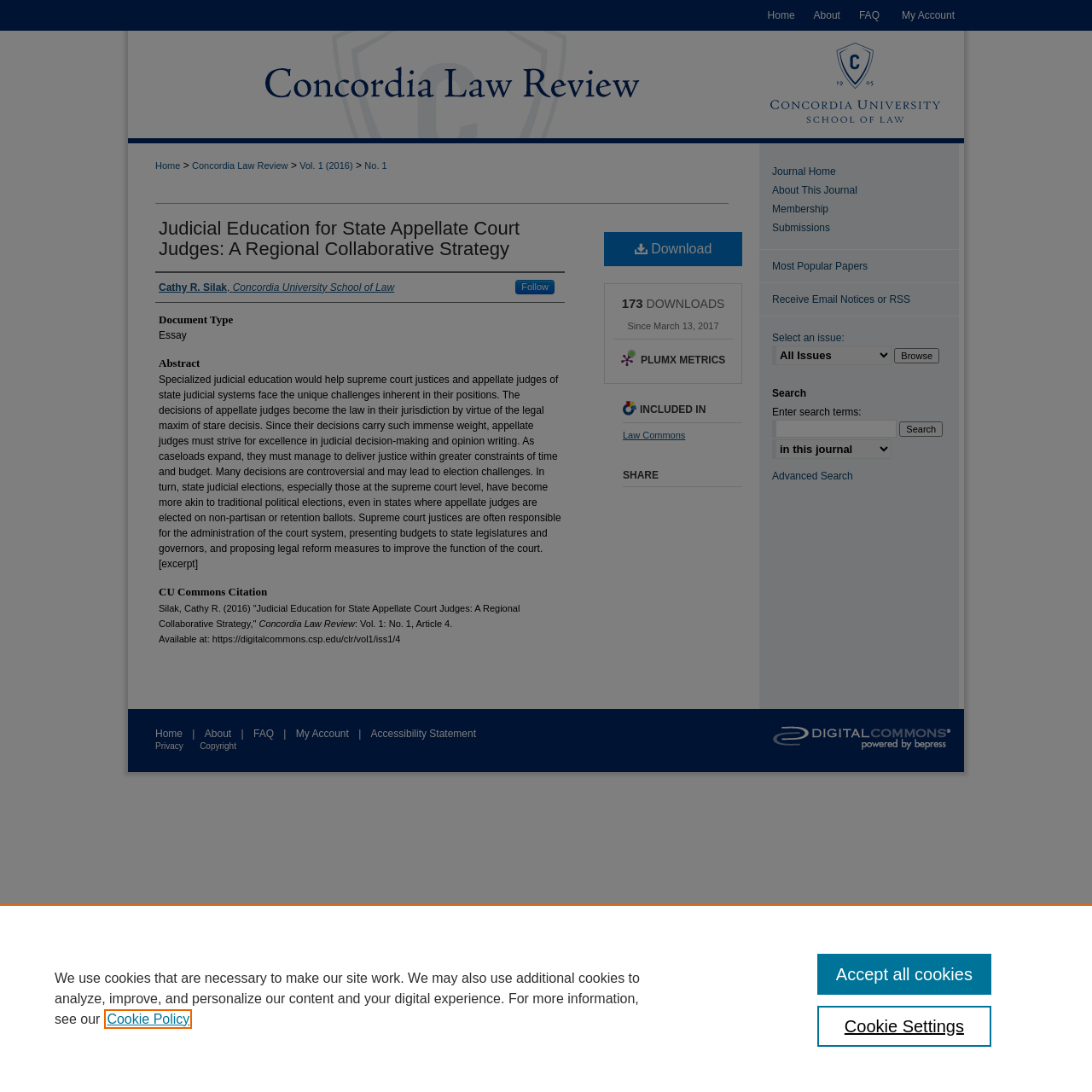Locate the bounding box coordinates of the area you need to click to fulfill this instruction: 'Click the 'Menu' link'. The coordinates must be in the form of four float numbers ranging from 0 to 1: [left, top, right, bottom].

[0.953, 0.0, 1.0, 0.039]